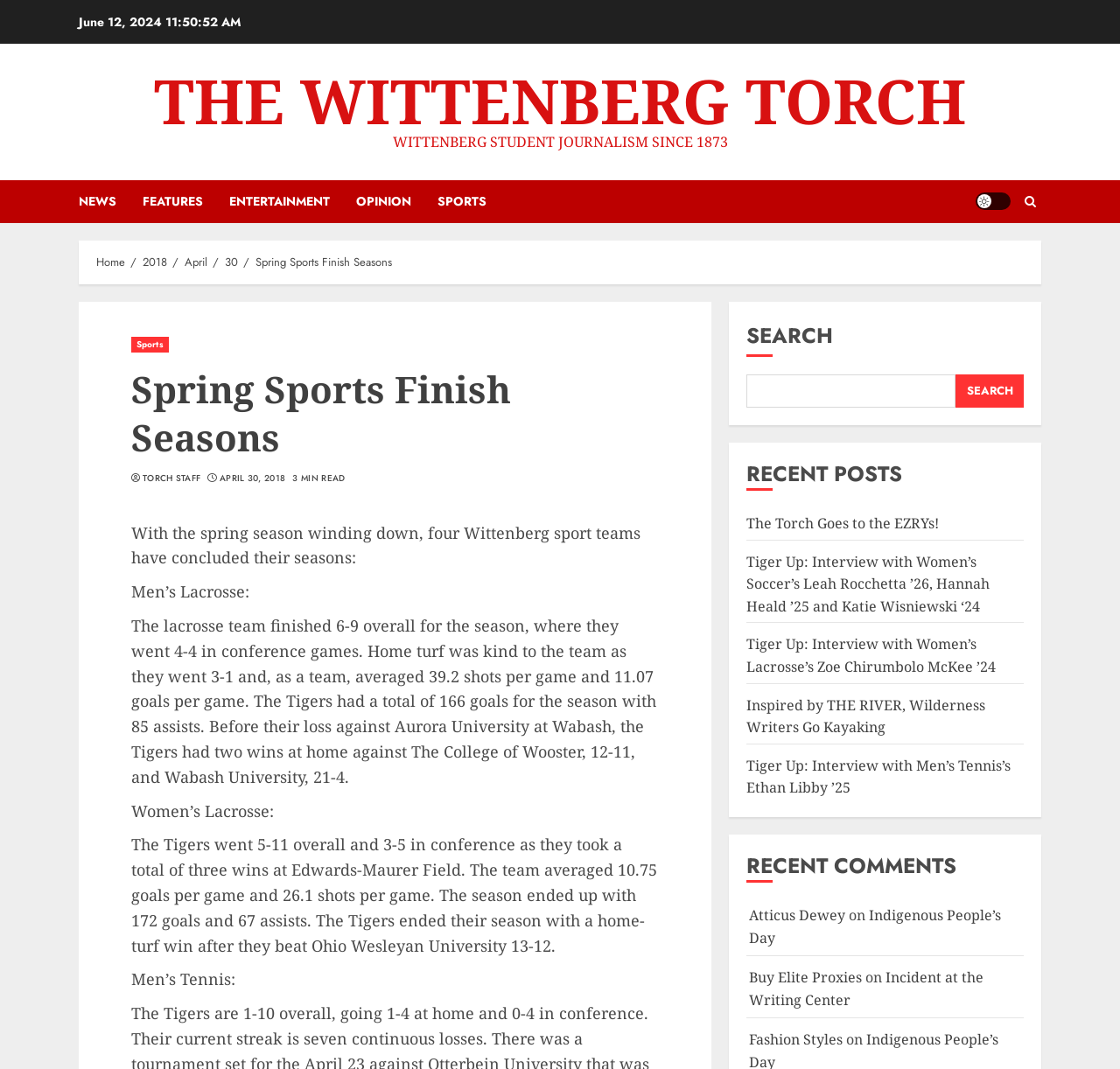What is the average number of shots per game for the Men’s Lacrosse team?
Examine the webpage screenshot and provide an in-depth answer to the question.

I found the average number of shots per game for the Men’s Lacrosse team by reading the article content, where it says '...averaged 39.2 shots per game...'.